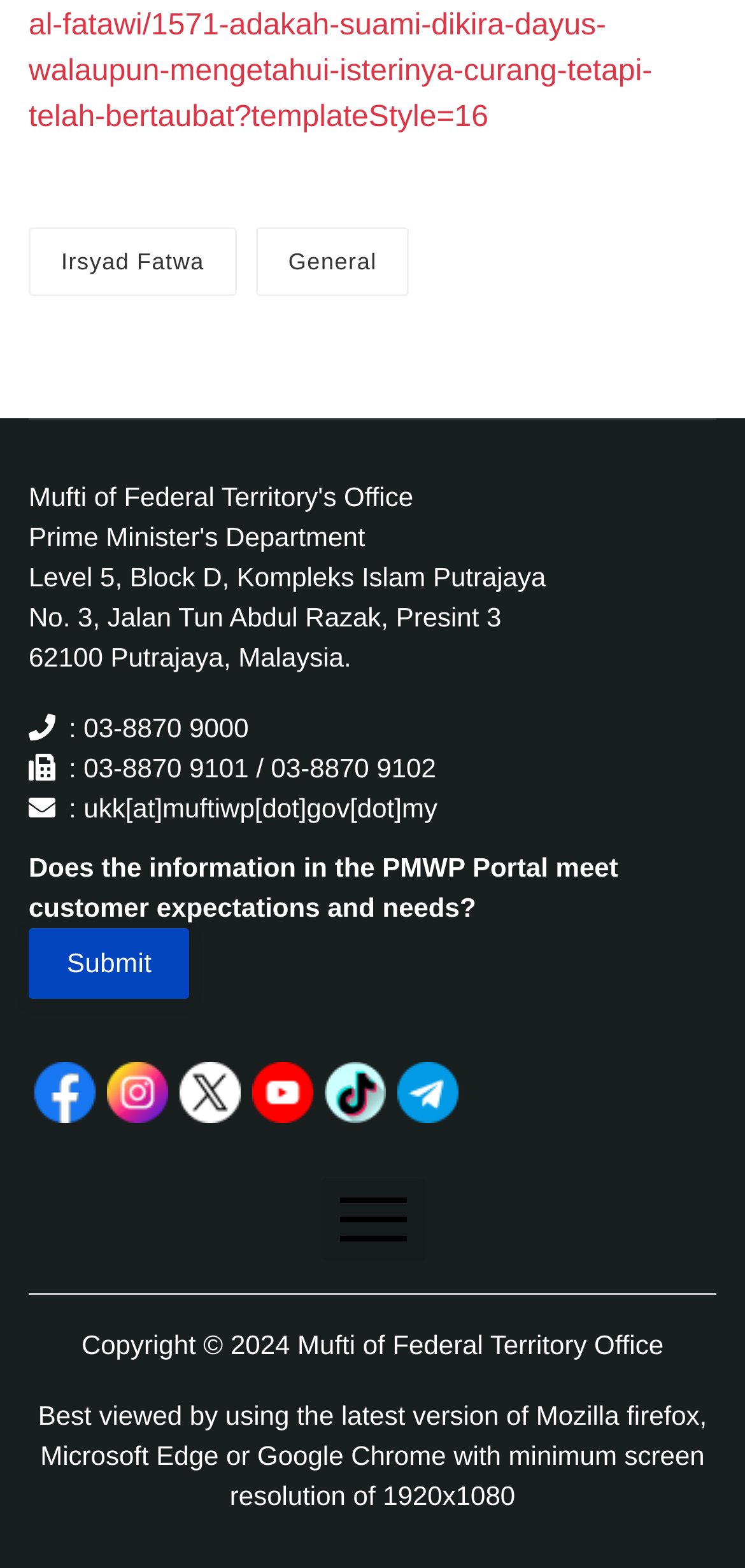Determine the bounding box coordinates of the clickable region to follow the instruction: "Visit Irsyad Fatwa page".

[0.038, 0.145, 0.318, 0.189]